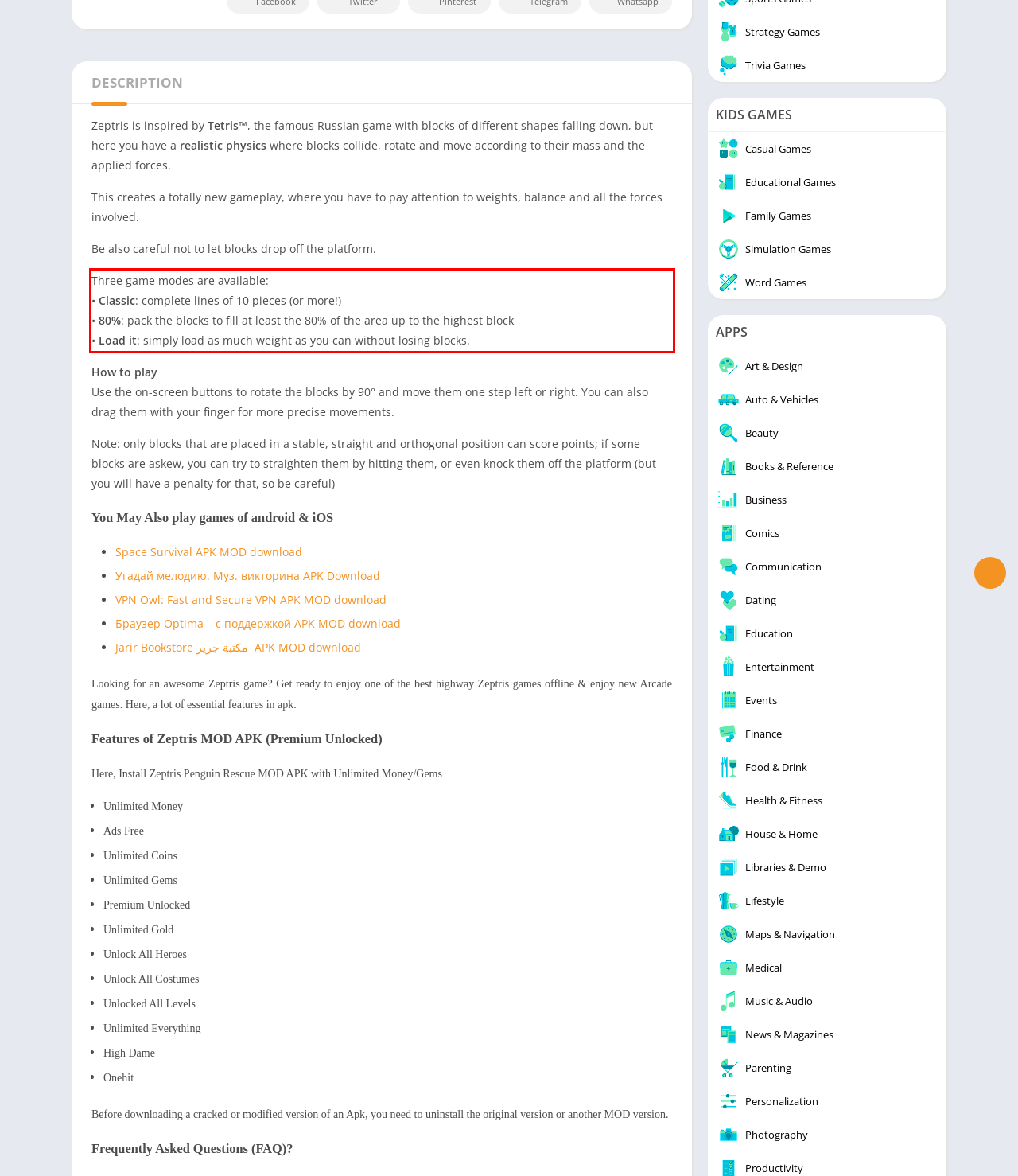The screenshot you have been given contains a UI element surrounded by a red rectangle. Use OCR to read and extract the text inside this red rectangle.

Three game modes are available: • Classic: complete lines of 10 pieces (or more!) • 80%: pack the blocks to fill at least the 80% of the area up to the highest block • Load it: simply load as much weight as you can without losing blocks.